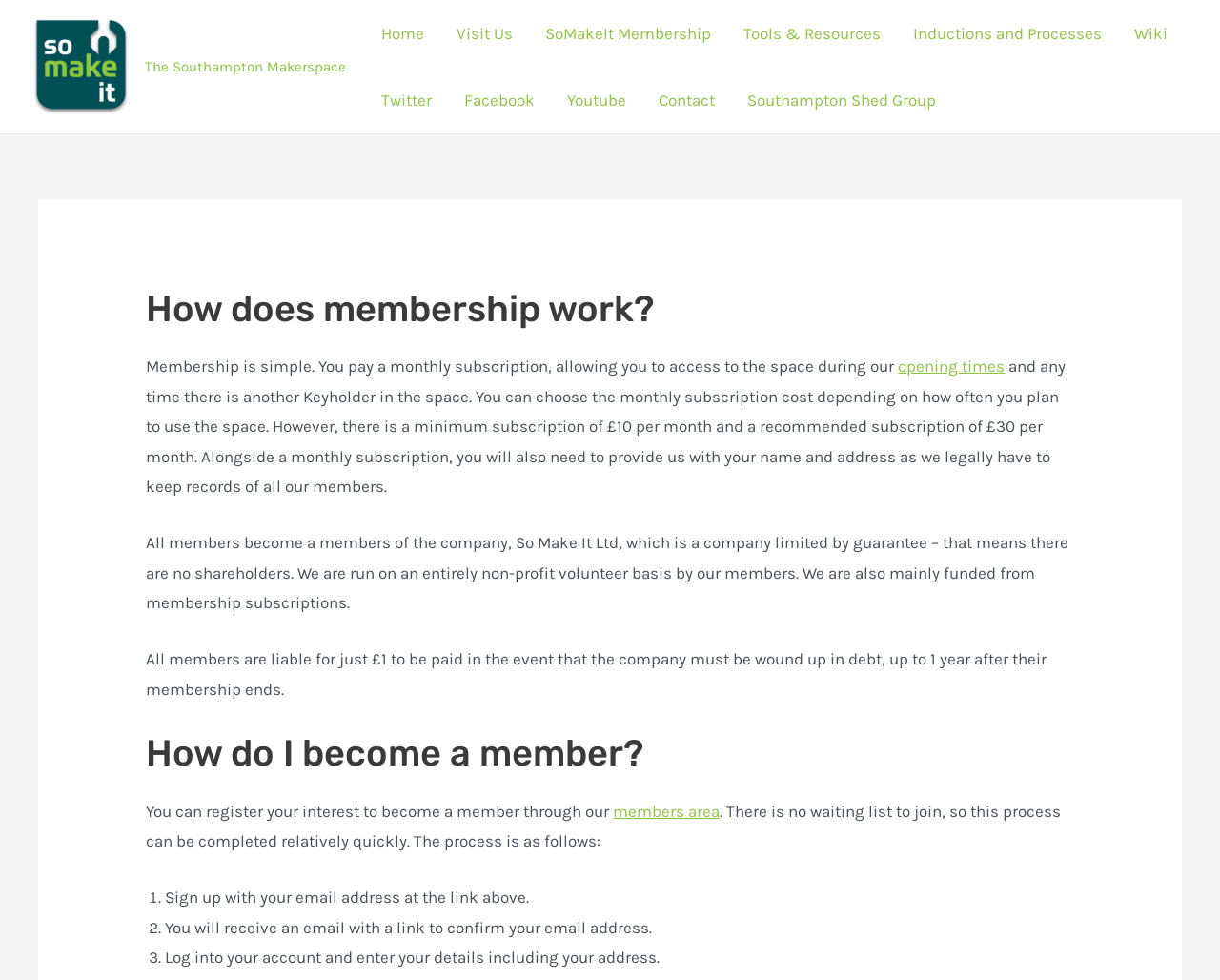Identify the bounding box for the element characterized by the following description: "Tools & Resources".

[0.596, 0.0, 0.735, 0.068]